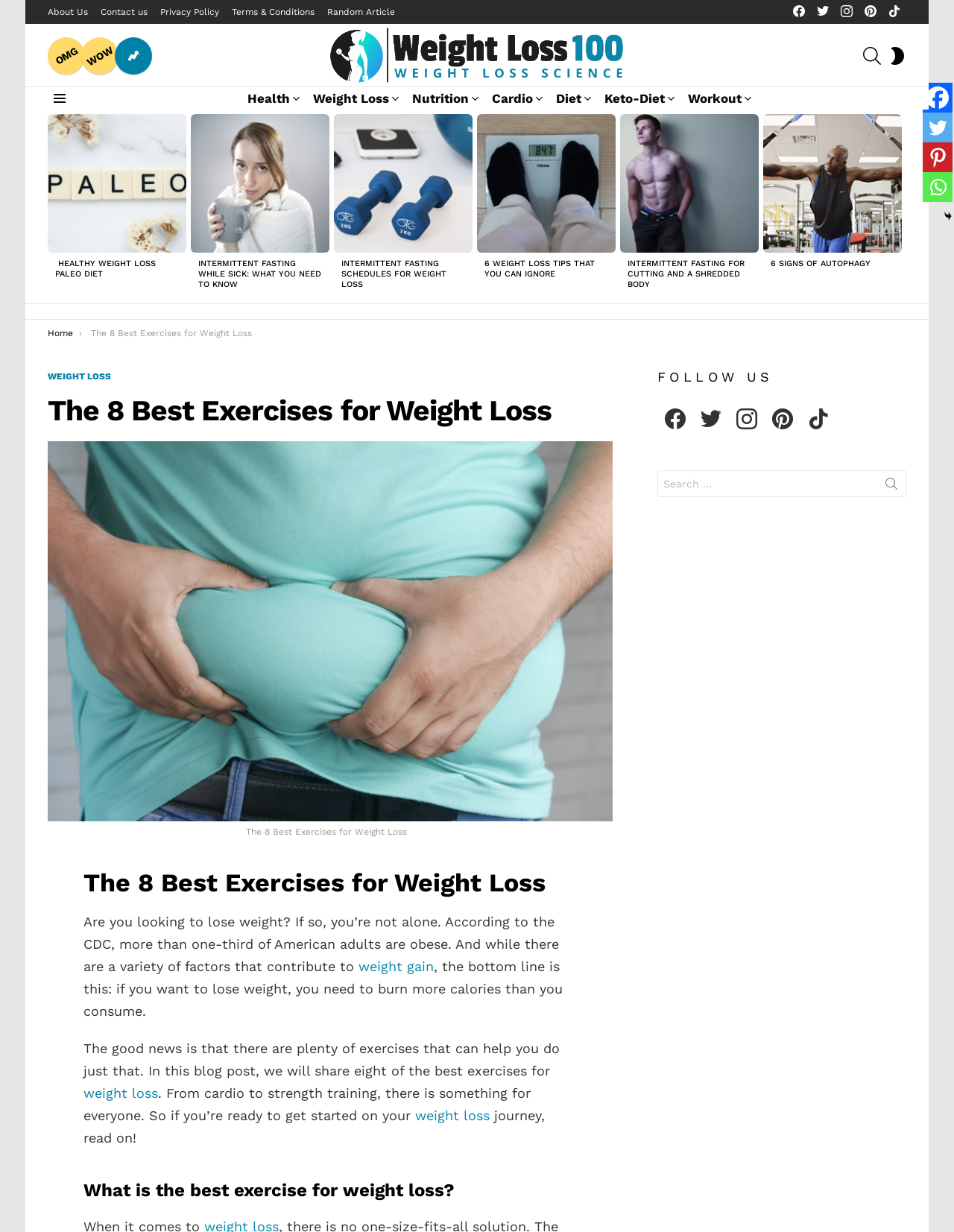Using the provided element description, identify the bounding box coordinates as (top-left x, top-left y, bottom-right x, bottom-right y). Ensure all values are between 0 and 1. Description: aria-label="Whatsapp" title="Whatsapp"

[0.967, 0.14, 0.998, 0.164]